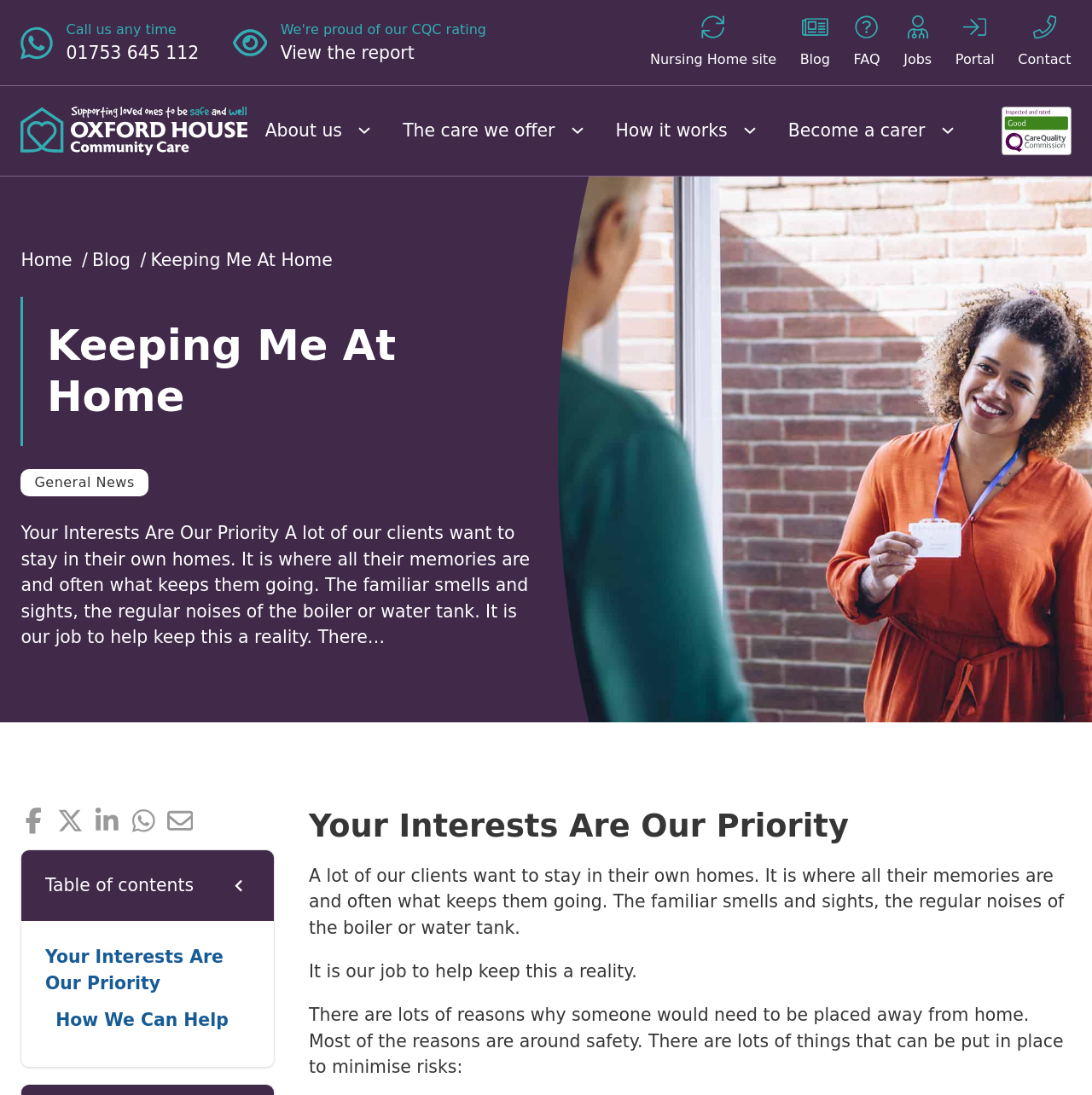Generate a thorough explanation of the webpage's elements.

This webpage is about Oxford House Community Care, a care service that helps clients stay in their own homes. At the top left, there is a logo of Oxford House Community Care, accompanied by a navigation menu with links to various sections of the website, including "About us", "The care we offer", "How it works", and "Become a carer". 

Below the navigation menu, there is a heading "Keeping Me At Home" and a paragraph of text that explains the importance of staying at home for clients, where they can maintain their memories and sense of comfort. 

On the top right, there are several links, including "Call us any time" with a phone number, "We're proud of our CQC rating" with a link to view the report, and links to other sections of the website, such as "Nursing Home site", "Blog", "FAQ", "Jobs", and "Portal". 

At the bottom of the page, there are social media links to Facebook, LinkedIn, WhatsApp, and Email, as well as a table of contents with links to different sections of the webpage, including "Your Interests Are Our Priority" and "How We Can Help". 

Throughout the page, there are several images, including the Oxford House Community Care logo, icons for social media links, and a dropdown toggle button for the navigation menu.